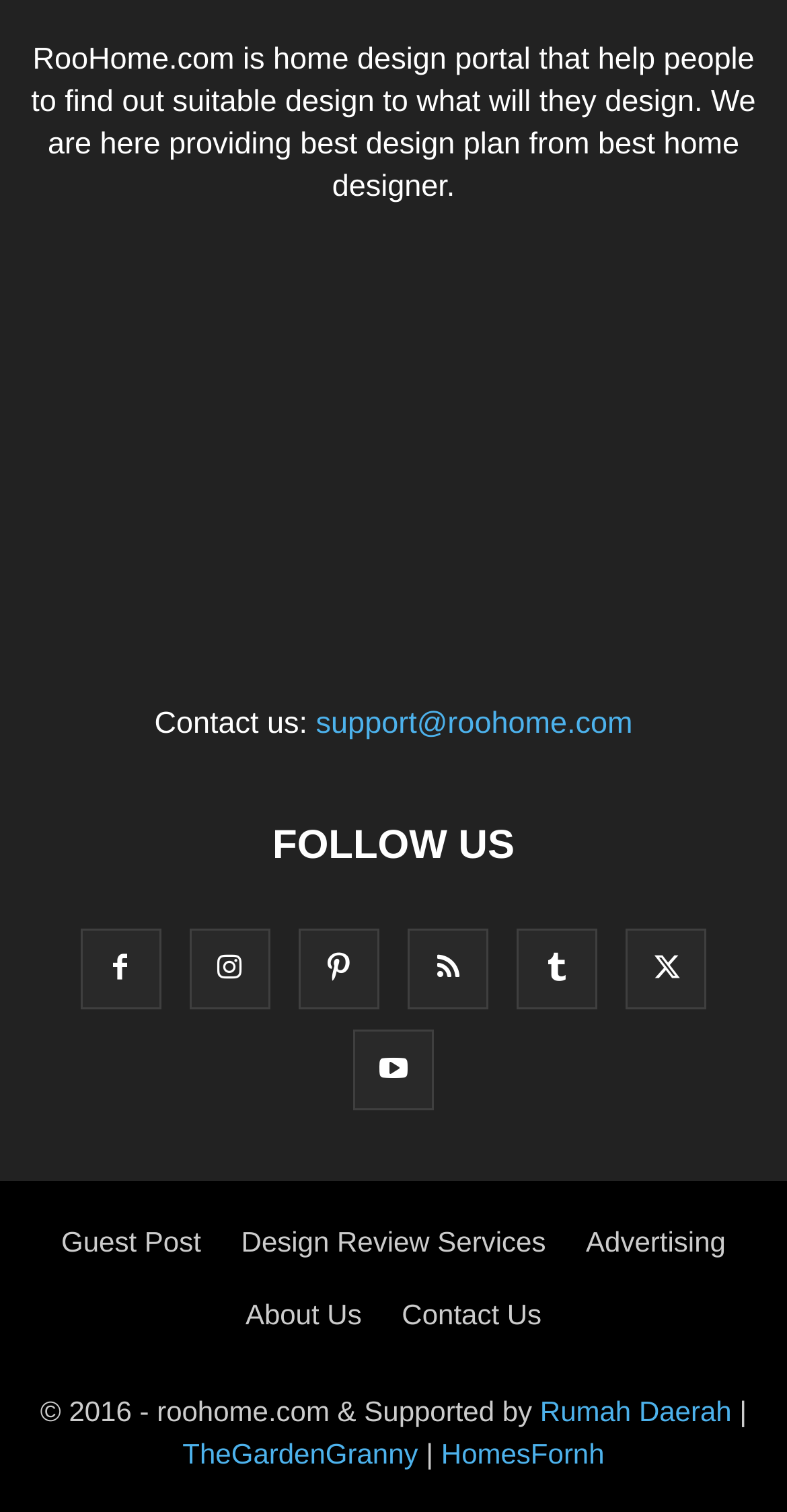Please answer the following query using a single word or phrase: 
What is the purpose of RooHome.com?

Home design portal